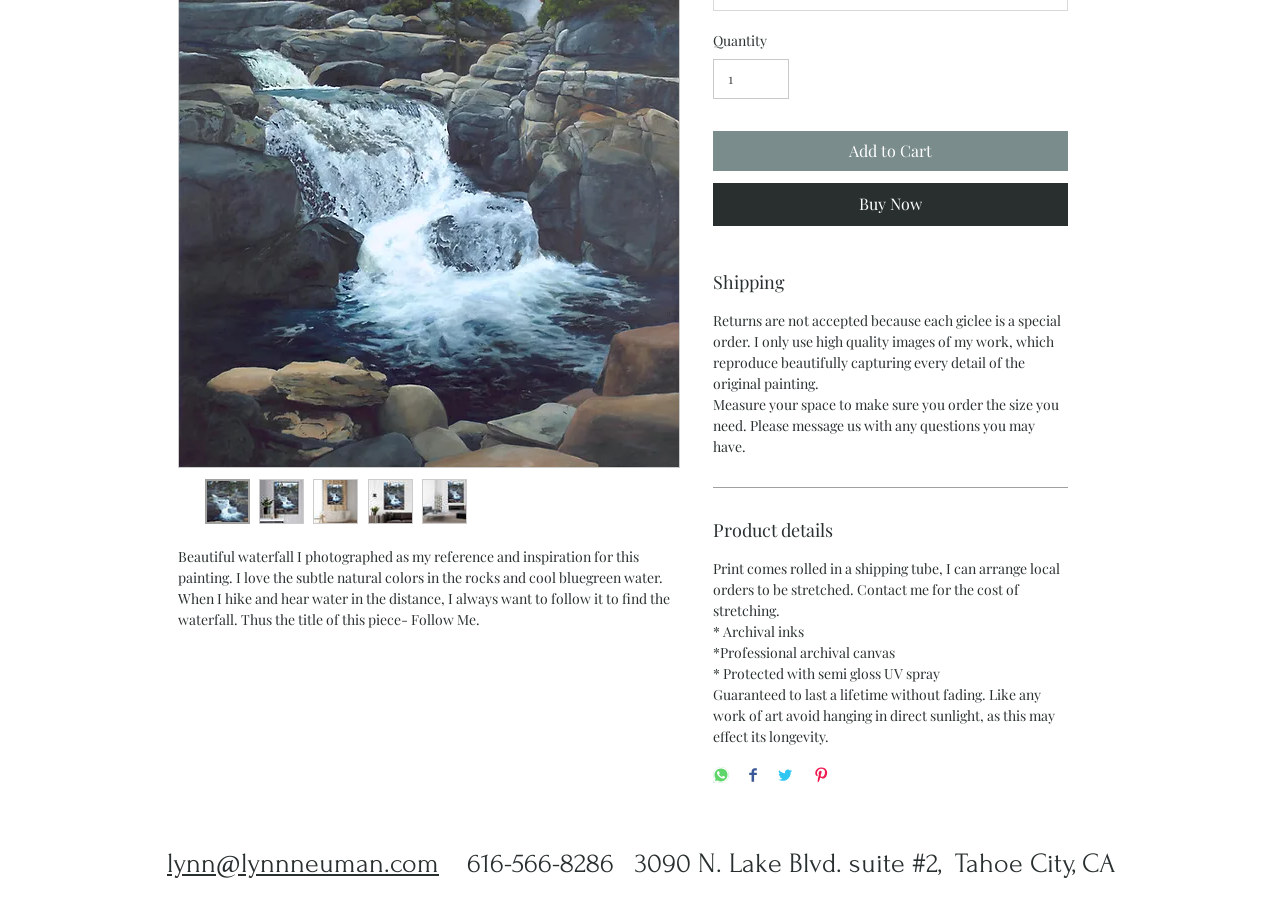Provide the bounding box coordinates of the HTML element described by the text: "alt="Thumbnail: Follow Me- giclee' print"".

[0.329, 0.534, 0.365, 0.584]